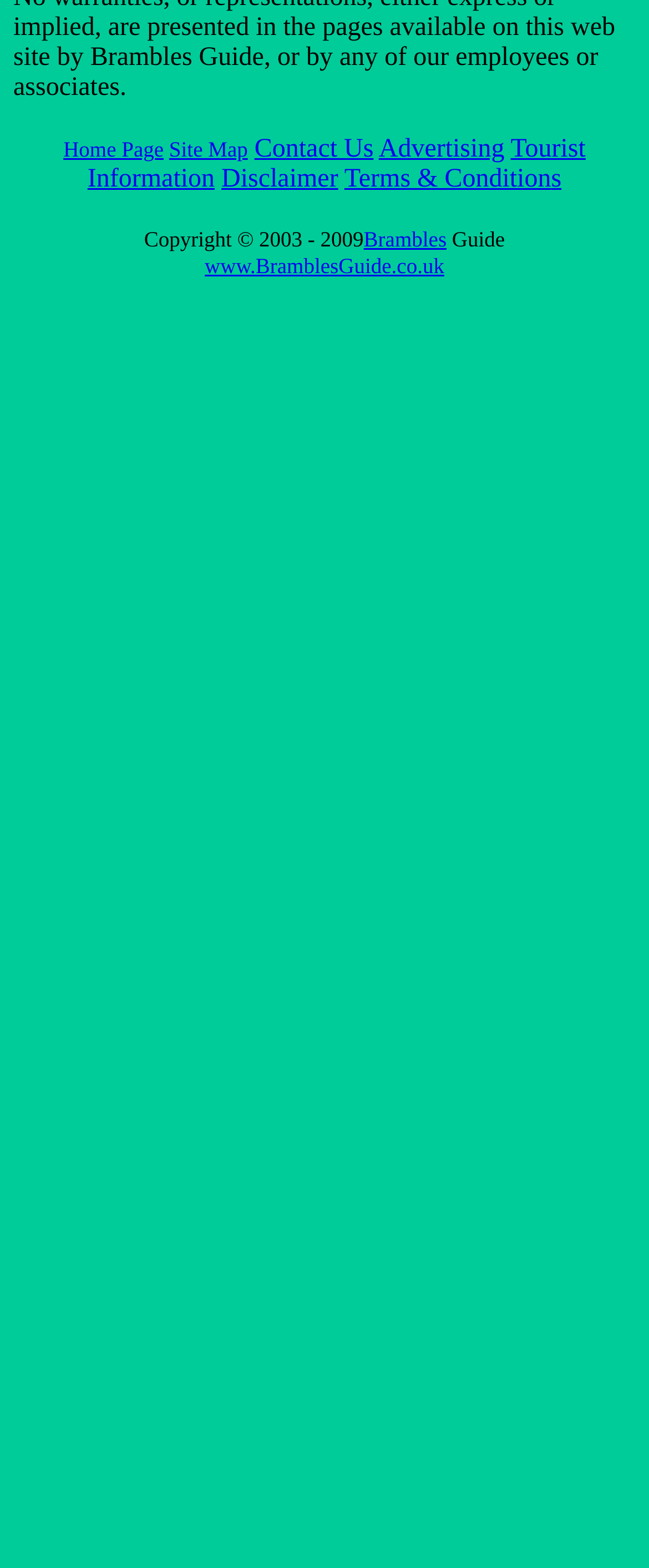Identify the bounding box of the UI component described as: "Advertising".

[0.584, 0.086, 0.777, 0.105]